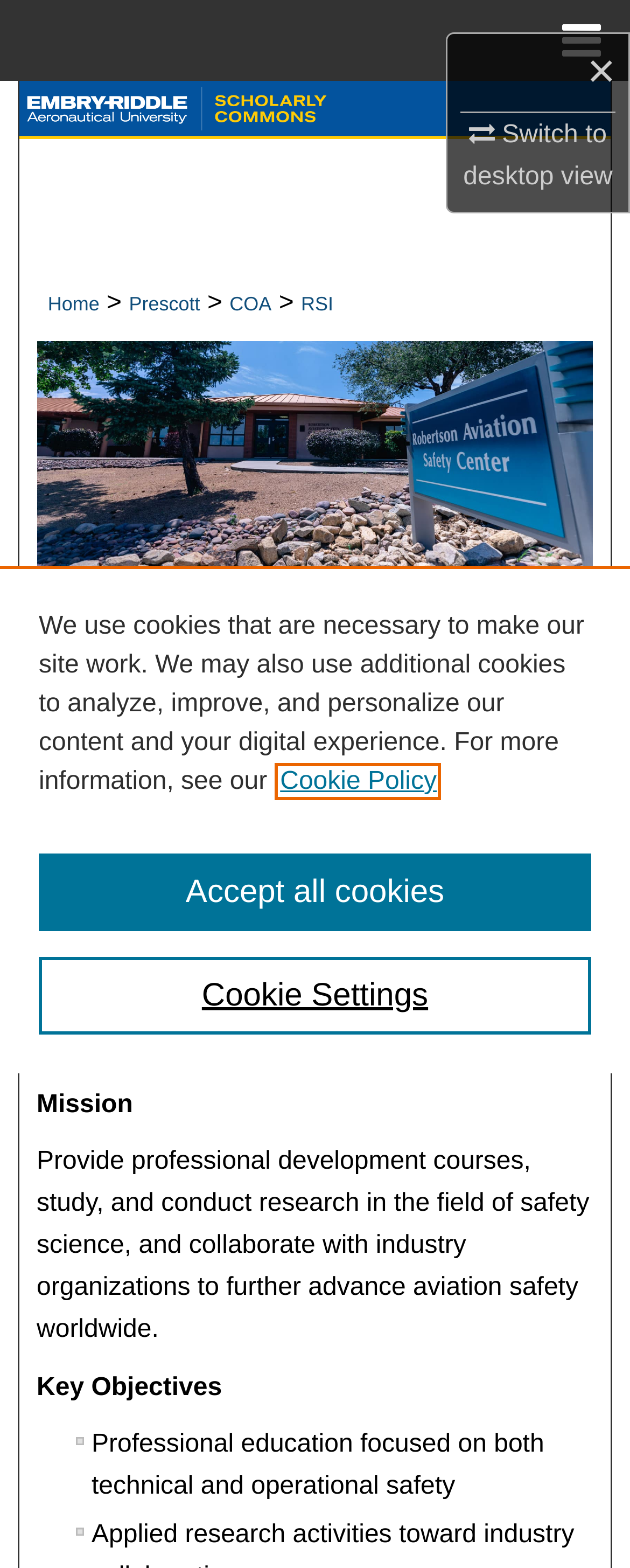What is the name of the institute?
Please answer the question as detailed as possible.

I found the answer by looking at the heading 'THE ROBERTSON SAFETY INSTITUTE (RSI) - PRESCOTT' and the image with the same name, which suggests that the institute's name is 'The Robertson Safety Institute'.